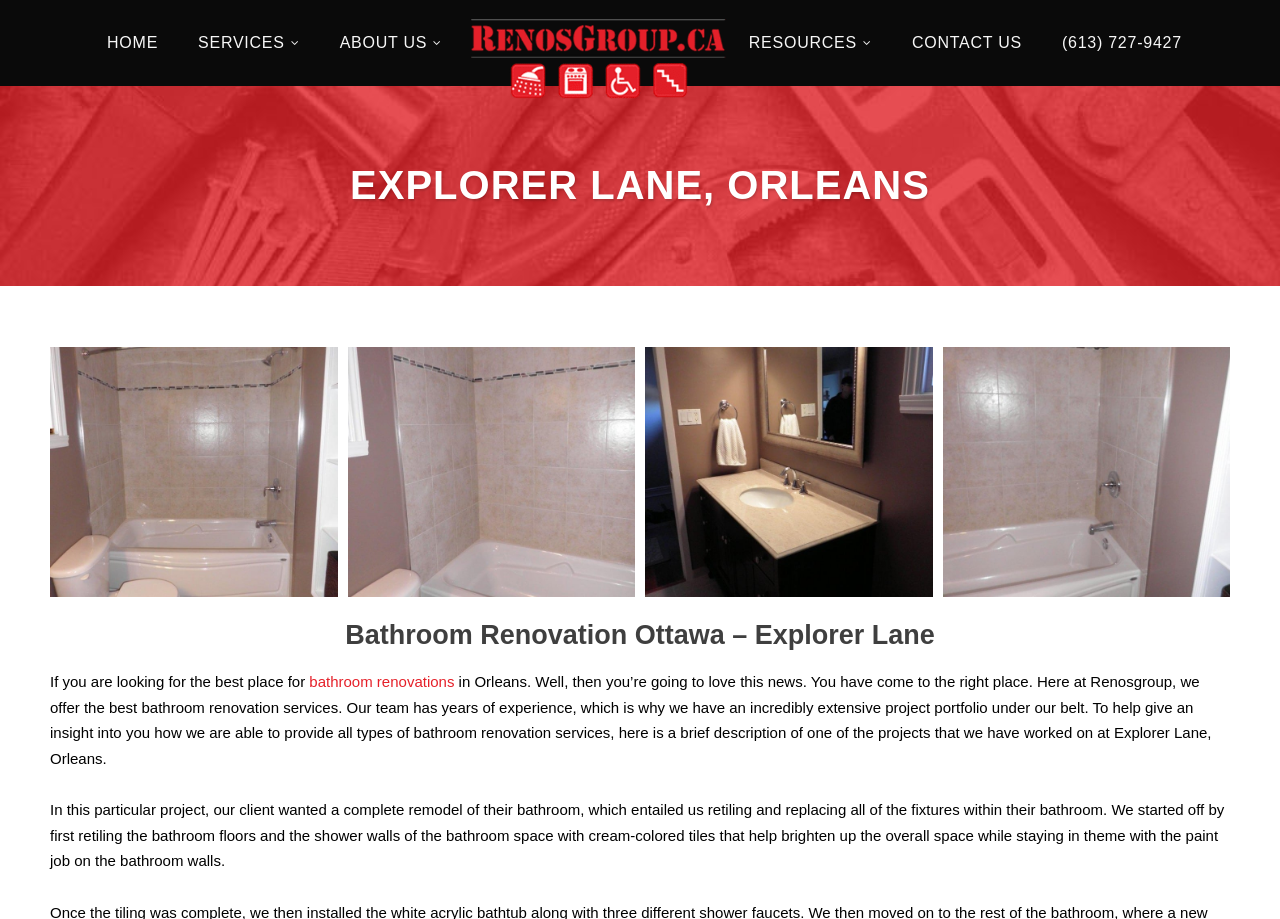How many bathroom renovation images are shown?
Using the visual information, reply with a single word or short phrase.

5